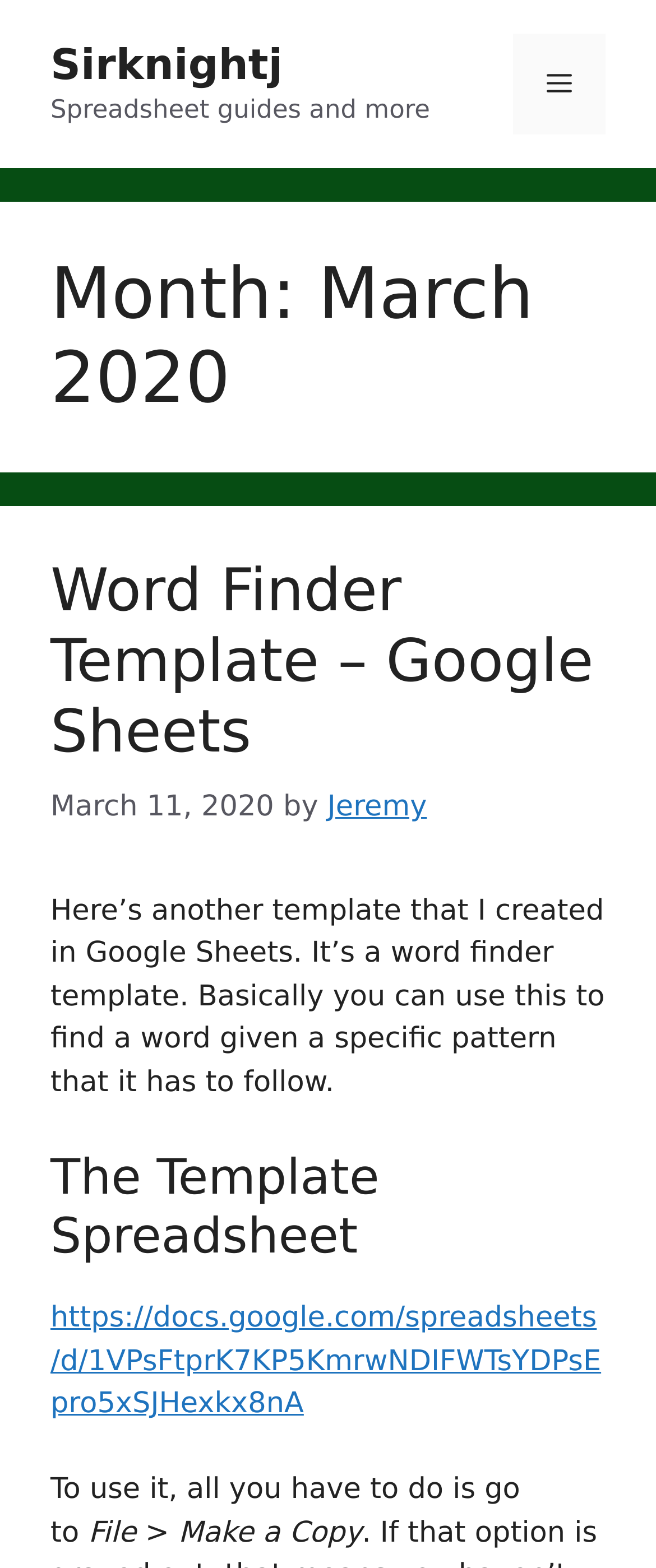Please reply to the following question using a single word or phrase: 
How can you use the Word Finder Template?

Make a copy of the spreadsheet